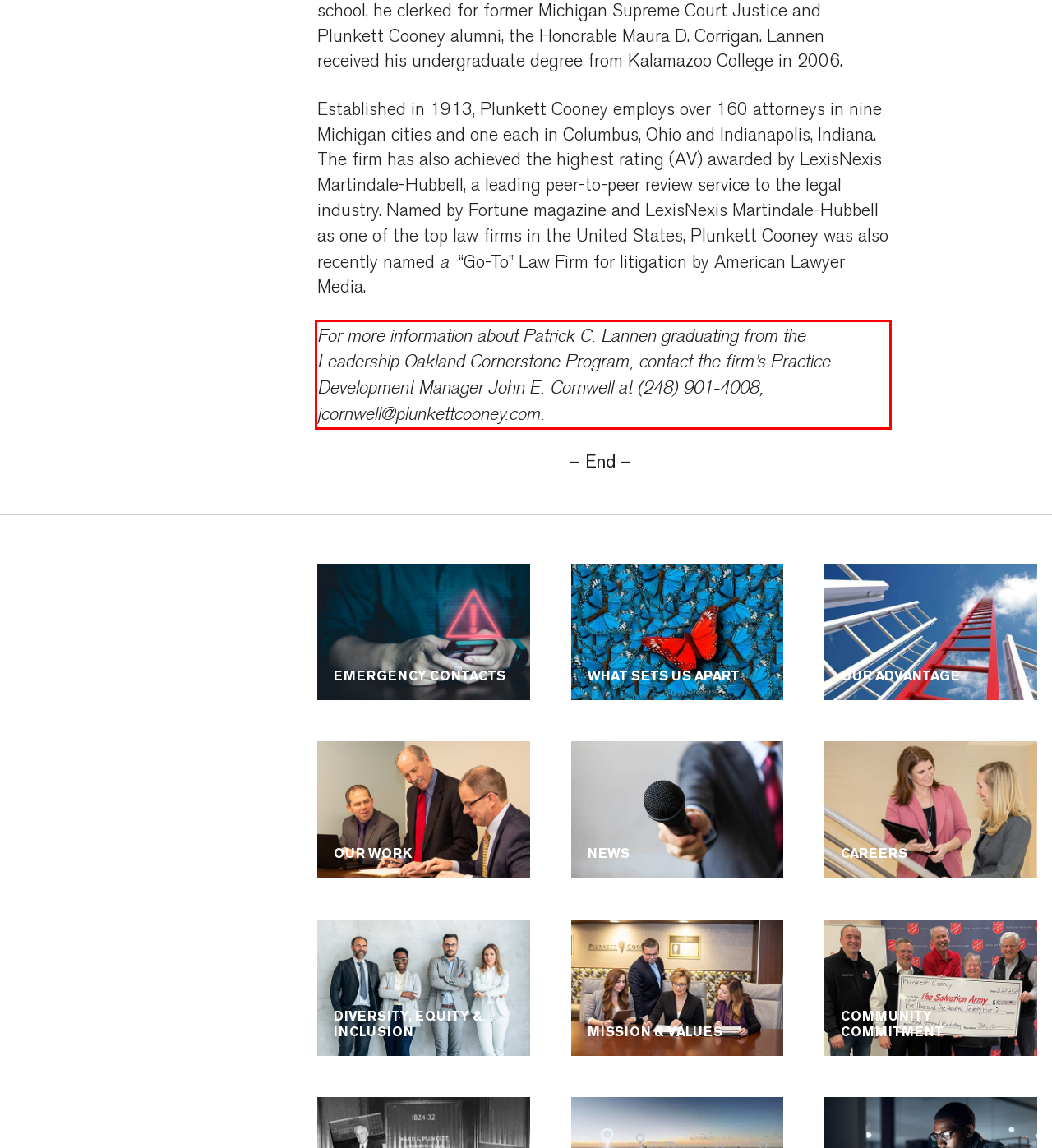View the screenshot of the webpage and identify the UI element surrounded by a red bounding box. Extract the text contained within this red bounding box.

For more information about Patrick C. Lannen graduating from the Leadership Oakland Cornerstone Program, contact the firm’s Practice Development Manager John E. Cornwell at (248) 901-4008; jcornwell@plunkettcooney.com.